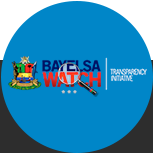Provide a thorough description of the contents of the image.

The image features the logo of "Bayelsa Watch," an initiative focused on promoting transparency in governance. The design prominently showcases the words "BAYELSA WATCH" in bold blue and red letters, accompanied by a magnifying glass symbol that represents scrutiny and oversight. The background of the logo is a vibrant blue, which enhances its visibility and appeal. Additionally, the text "TRANSPARENCY INITIATIVE" is displayed alongside the main title, emphasizing the organization's commitment to ensuring accountability and transparency in the Bayelsa State government. The logo incorporates elements that reflect governance and community engagement, positioning Bayelsa Watch as a proactive player in enhancing public trust and informed citizenry.